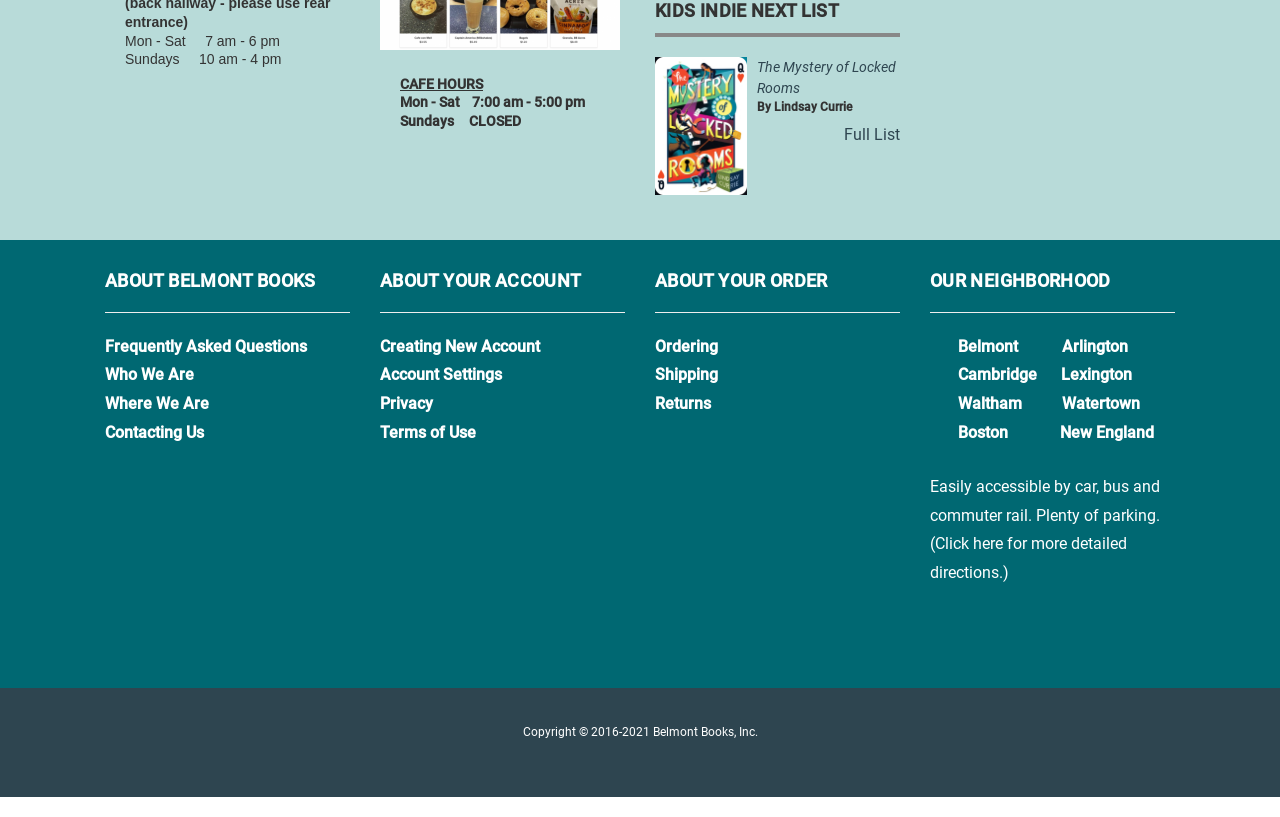Respond concisely with one word or phrase to the following query:
What is the purpose of the 'Full List' link?

To view the full list of books